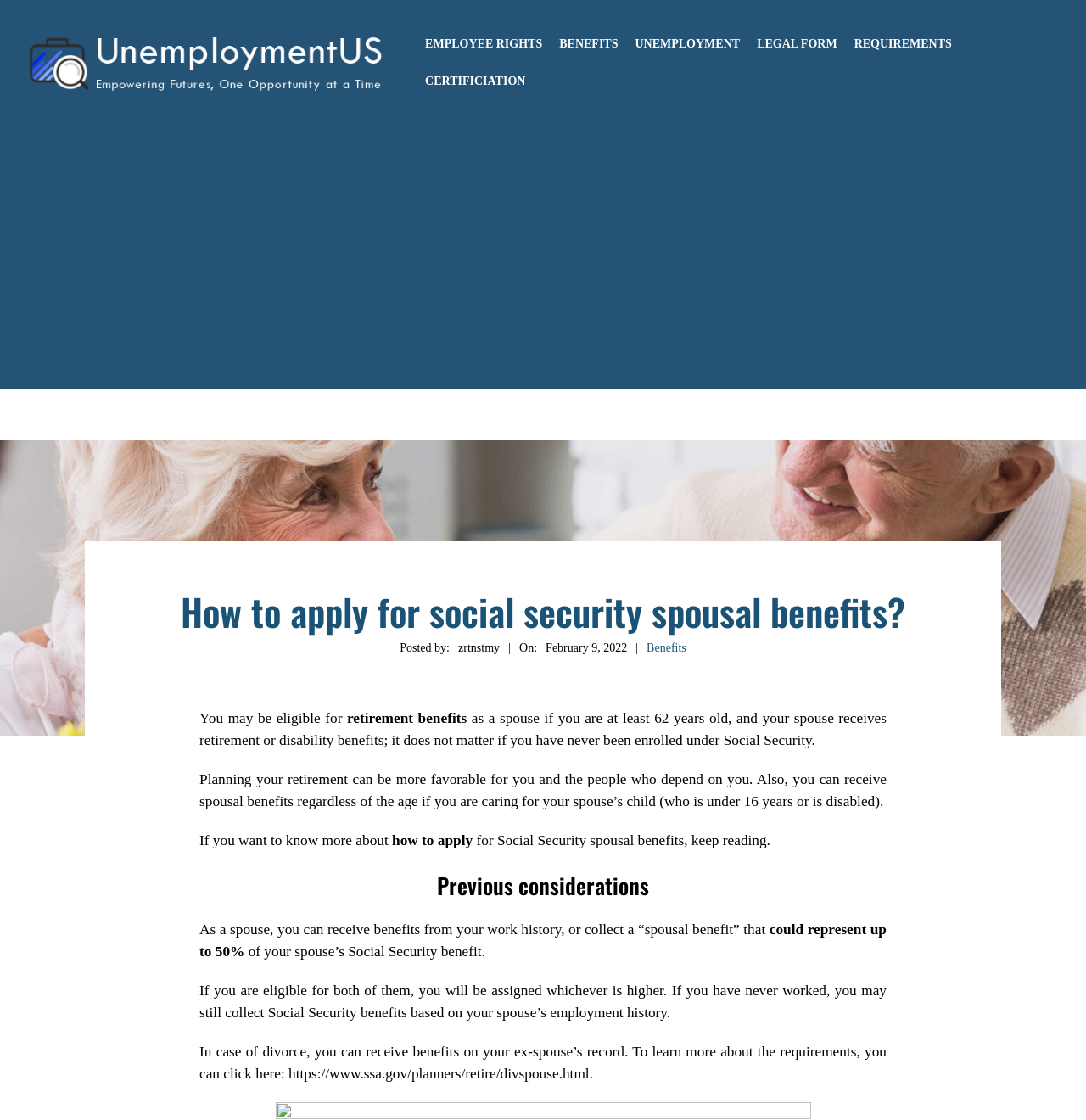Answer the question below in one word or phrase:
What is the condition to receive benefits on an ex-spouse's record?

divorce